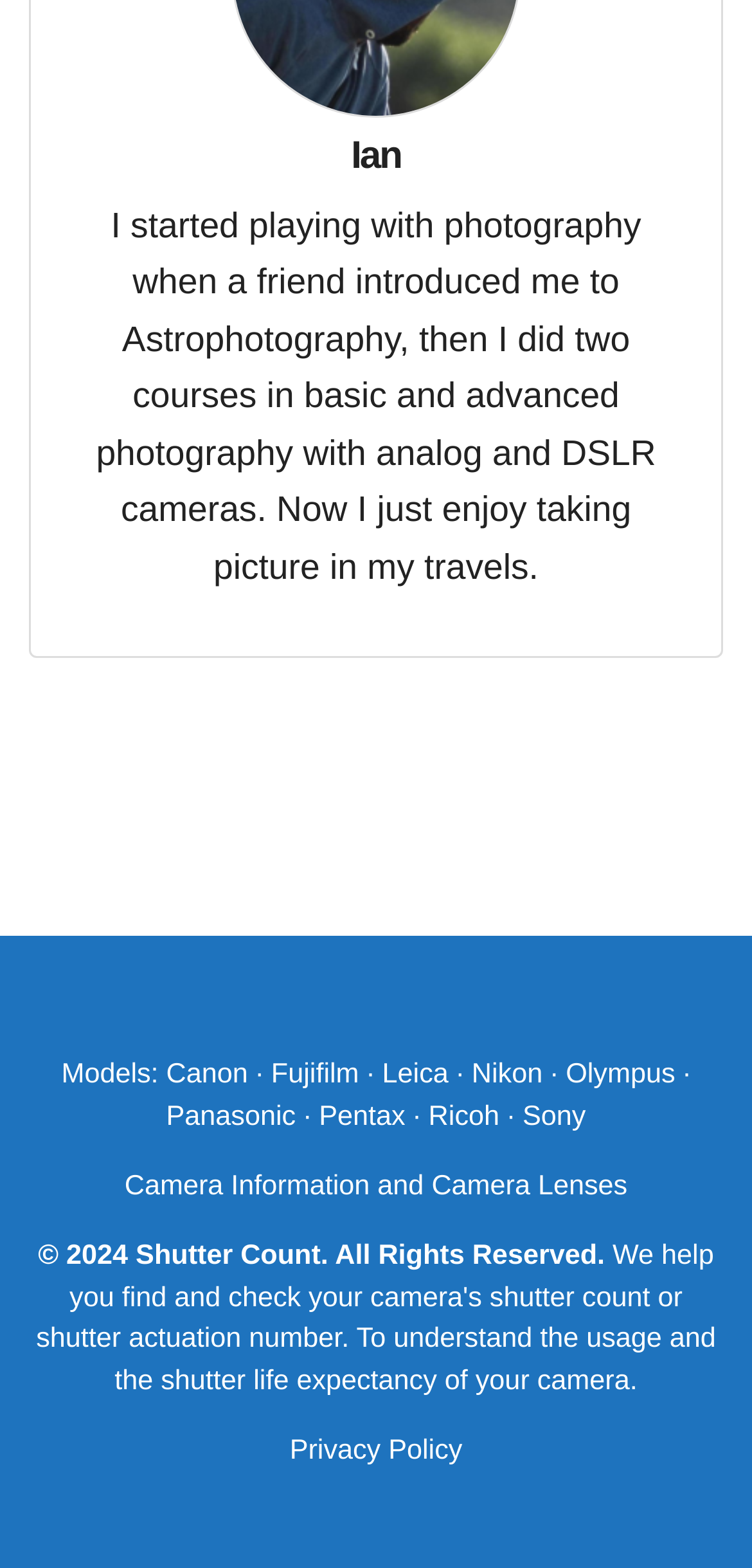Identify the bounding box for the UI element specified in this description: "Camera Lenses". The coordinates must be four float numbers between 0 and 1, formatted as [left, top, right, bottom].

[0.574, 0.747, 0.834, 0.767]